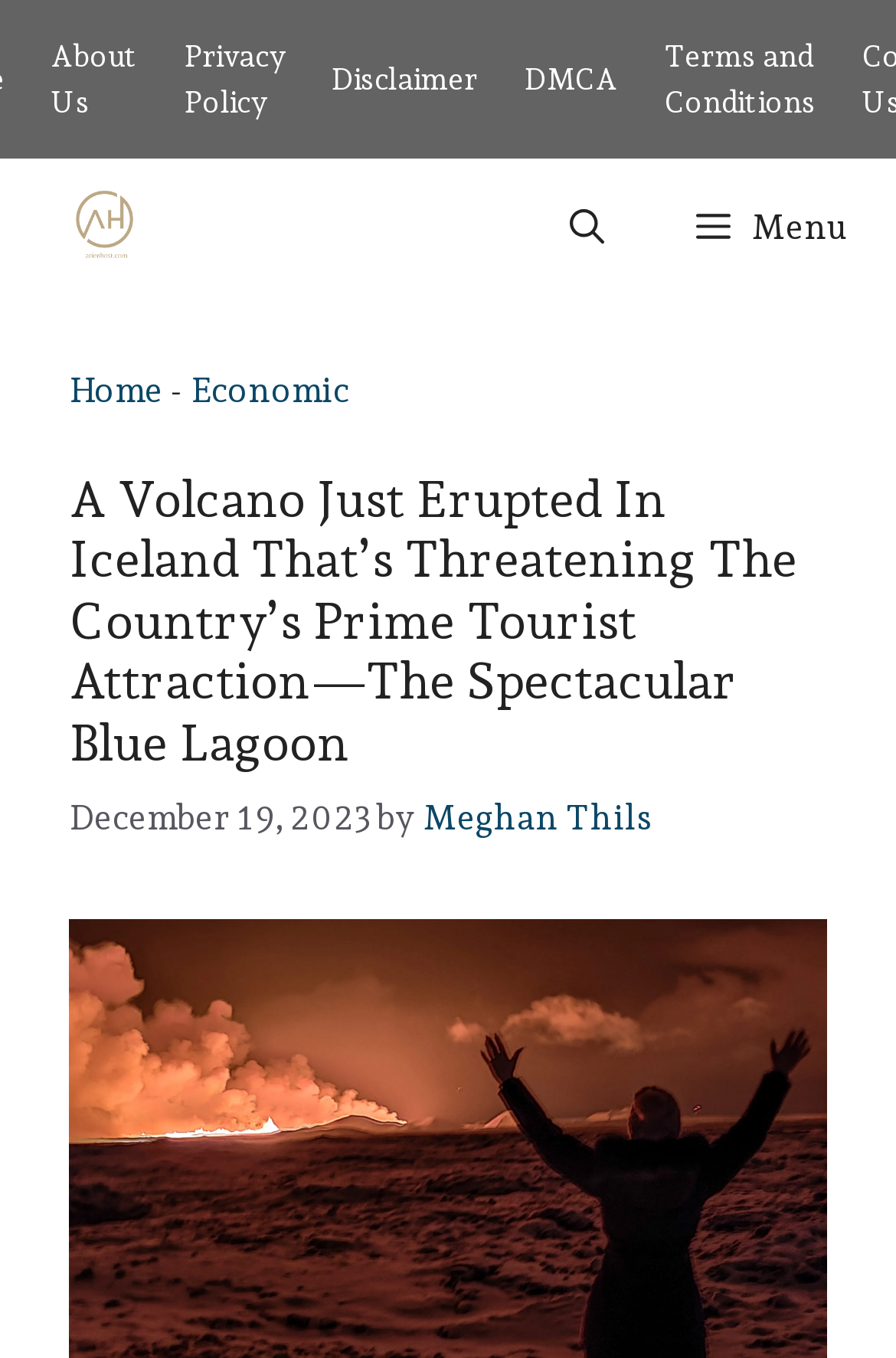Identify the bounding box coordinates for the UI element described as: "Terms and Conditions".

[0.741, 0.029, 0.91, 0.087]